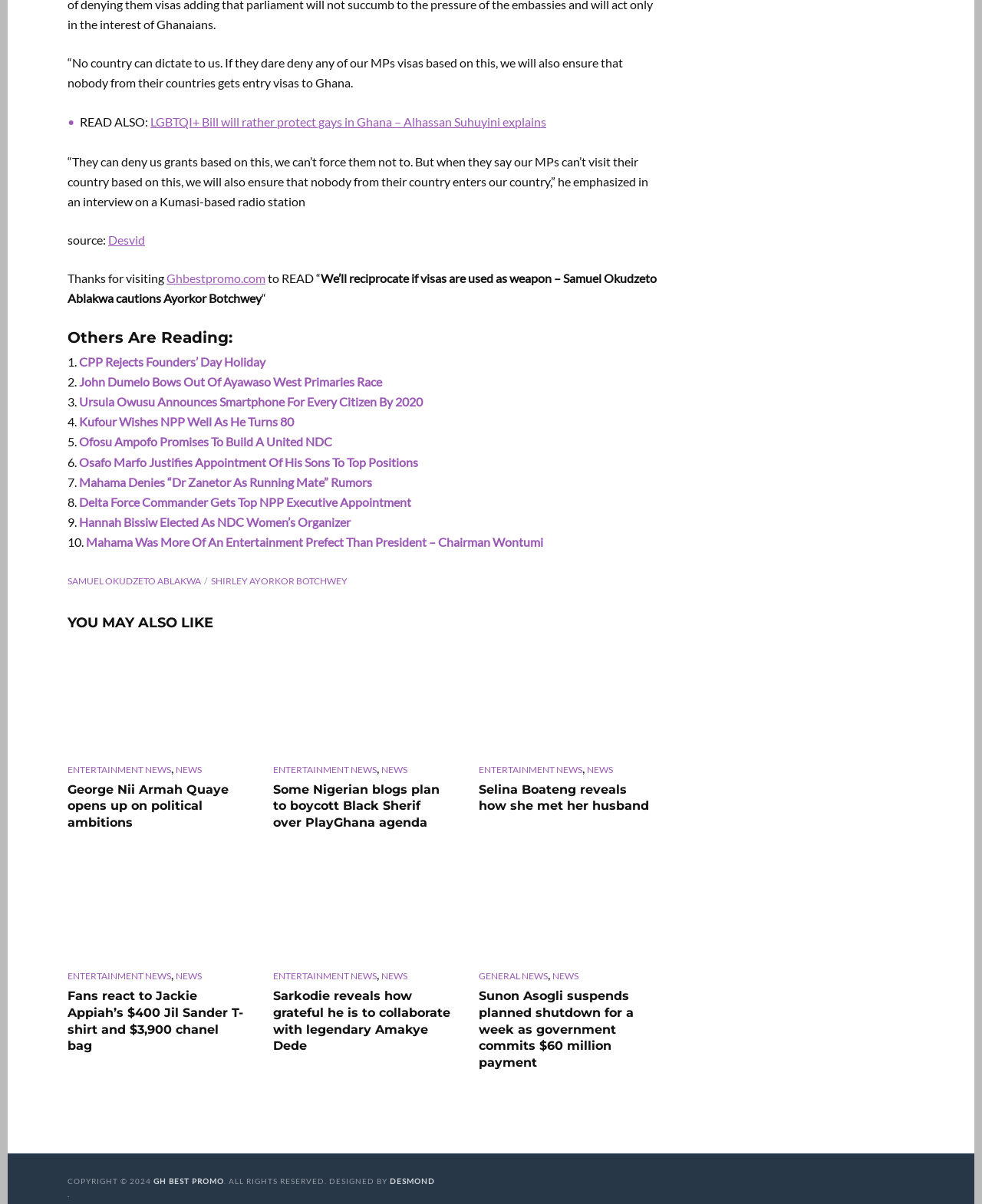How many articles are listed under 'YOU MAY ALSO LIKE'?
Look at the image and answer with only one word or phrase.

4